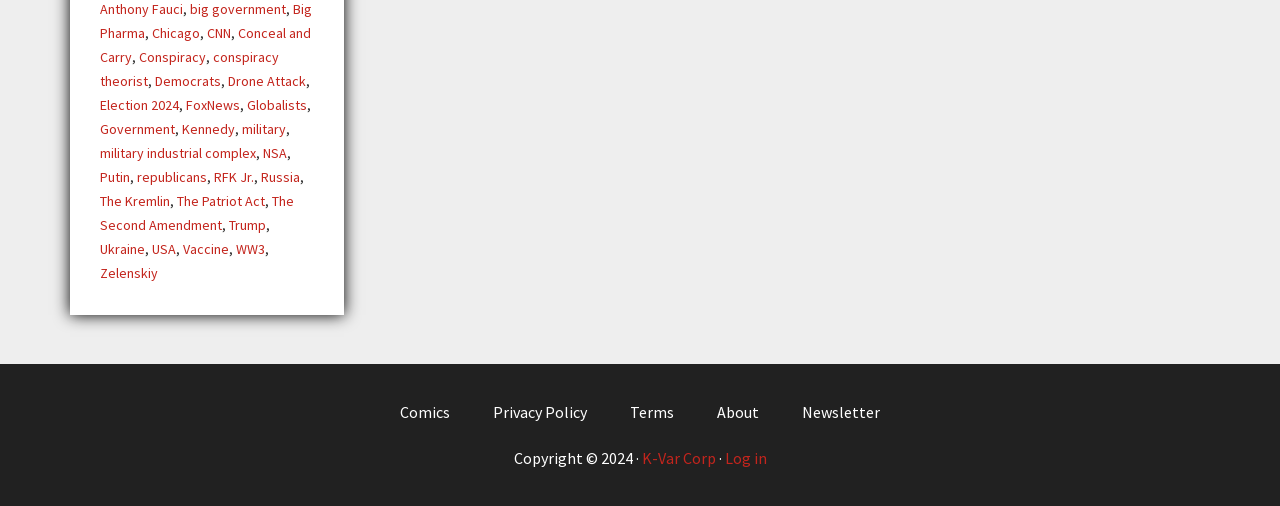How many links are there on the webpage? Based on the screenshot, please respond with a single word or phrase.

30